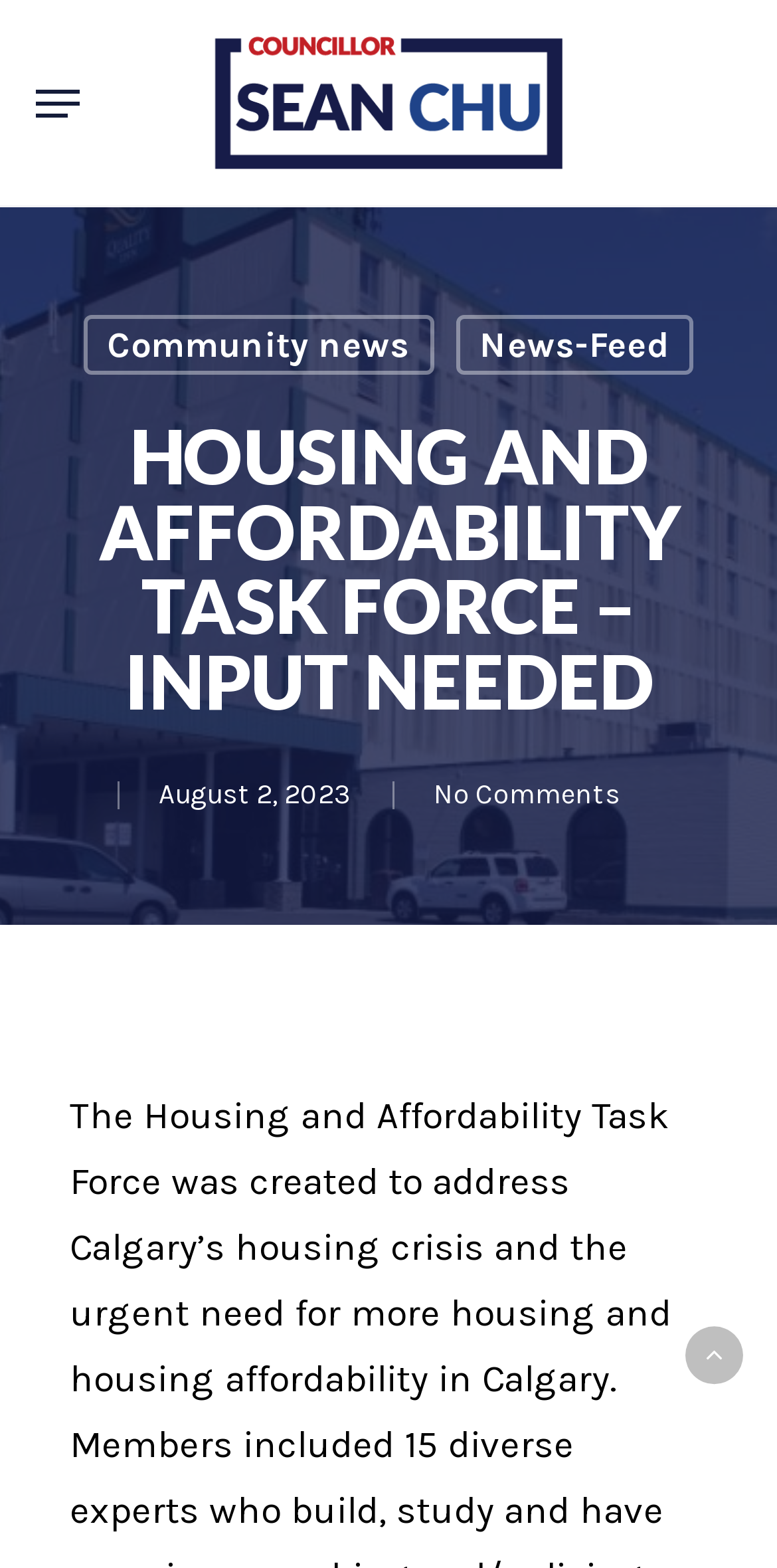Find the coordinates for the bounding box of the element with this description: "parent_node: Menu".

[0.882, 0.846, 0.956, 0.883]